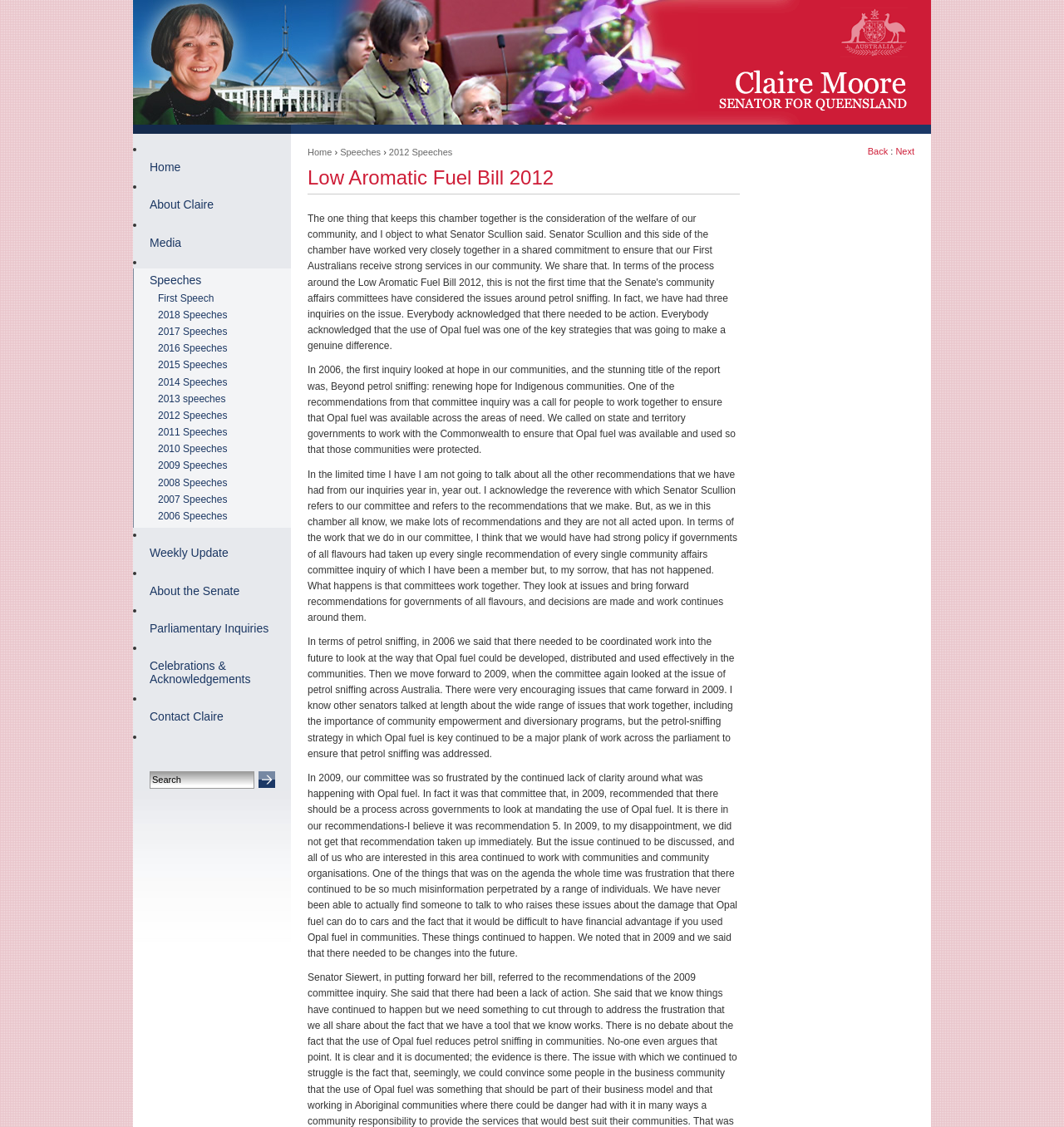Please specify the coordinates of the bounding box for the element that should be clicked to carry out this instruction: "Search for something". The coordinates must be four float numbers between 0 and 1, formatted as [left, top, right, bottom].

[0.141, 0.684, 0.239, 0.7]